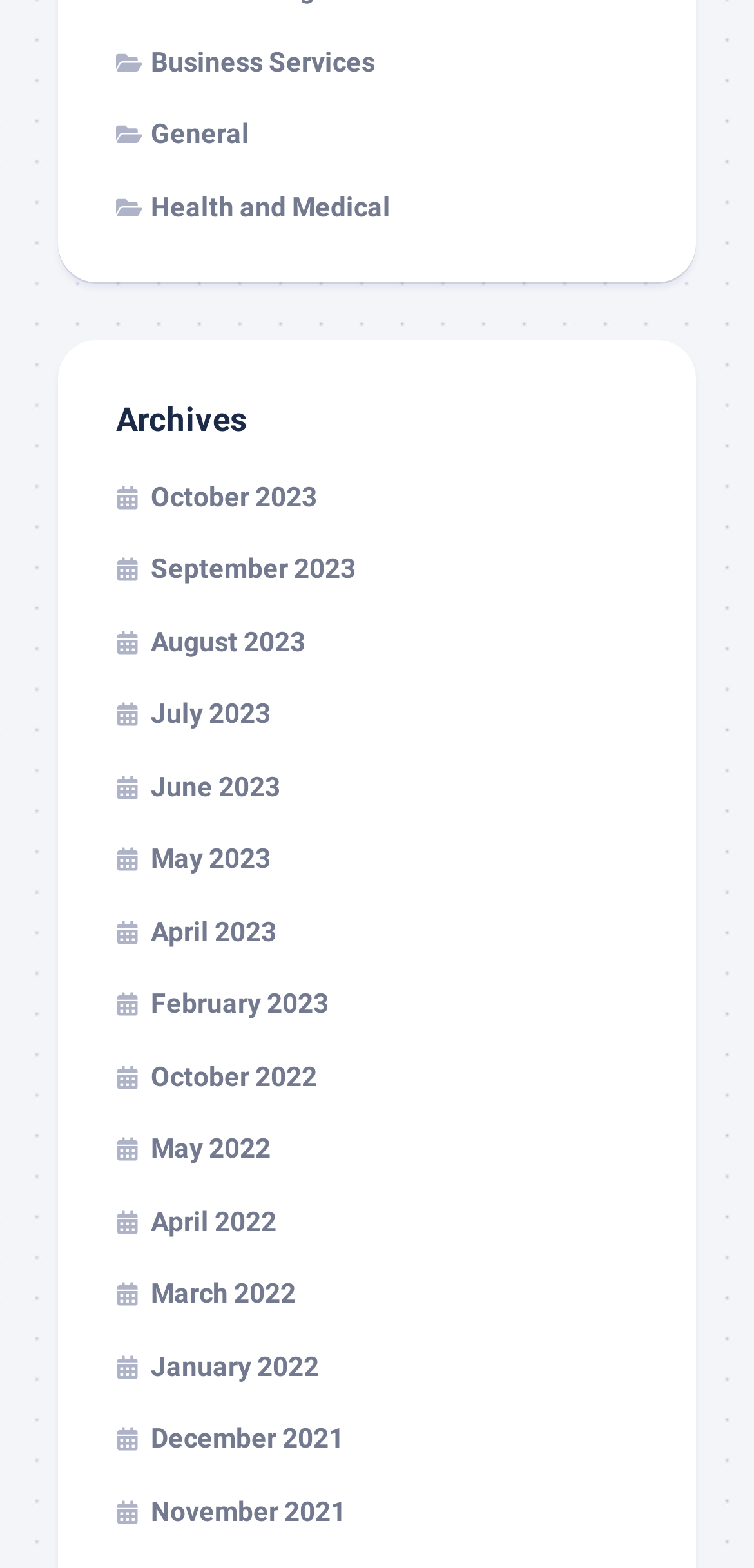Specify the bounding box coordinates of the area that needs to be clicked to achieve the following instruction: "Browse Business Services".

[0.154, 0.029, 0.497, 0.049]